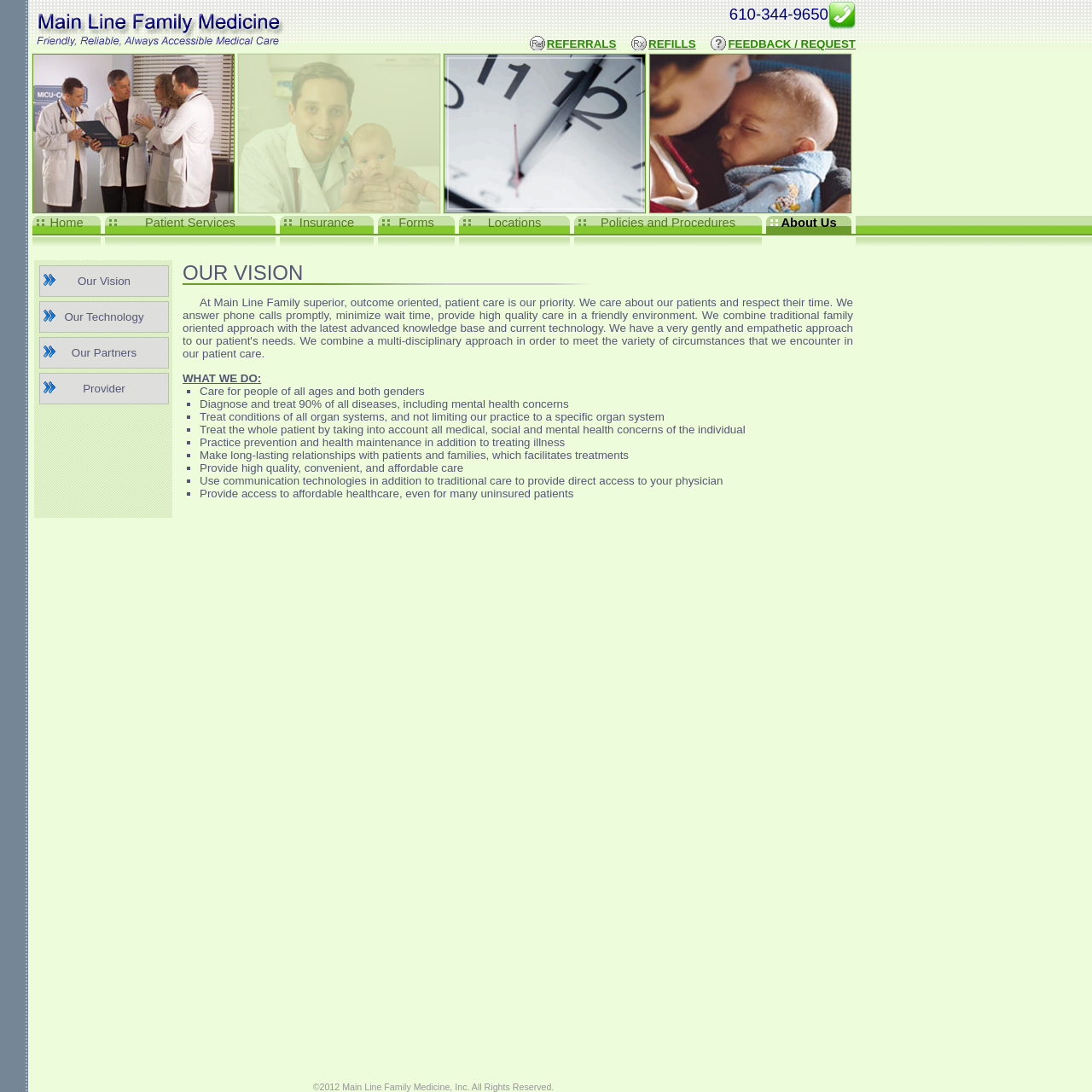Pinpoint the bounding box coordinates of the area that must be clicked to complete this instruction: "Call the phone number".

[0.268, 0.0, 0.784, 0.031]